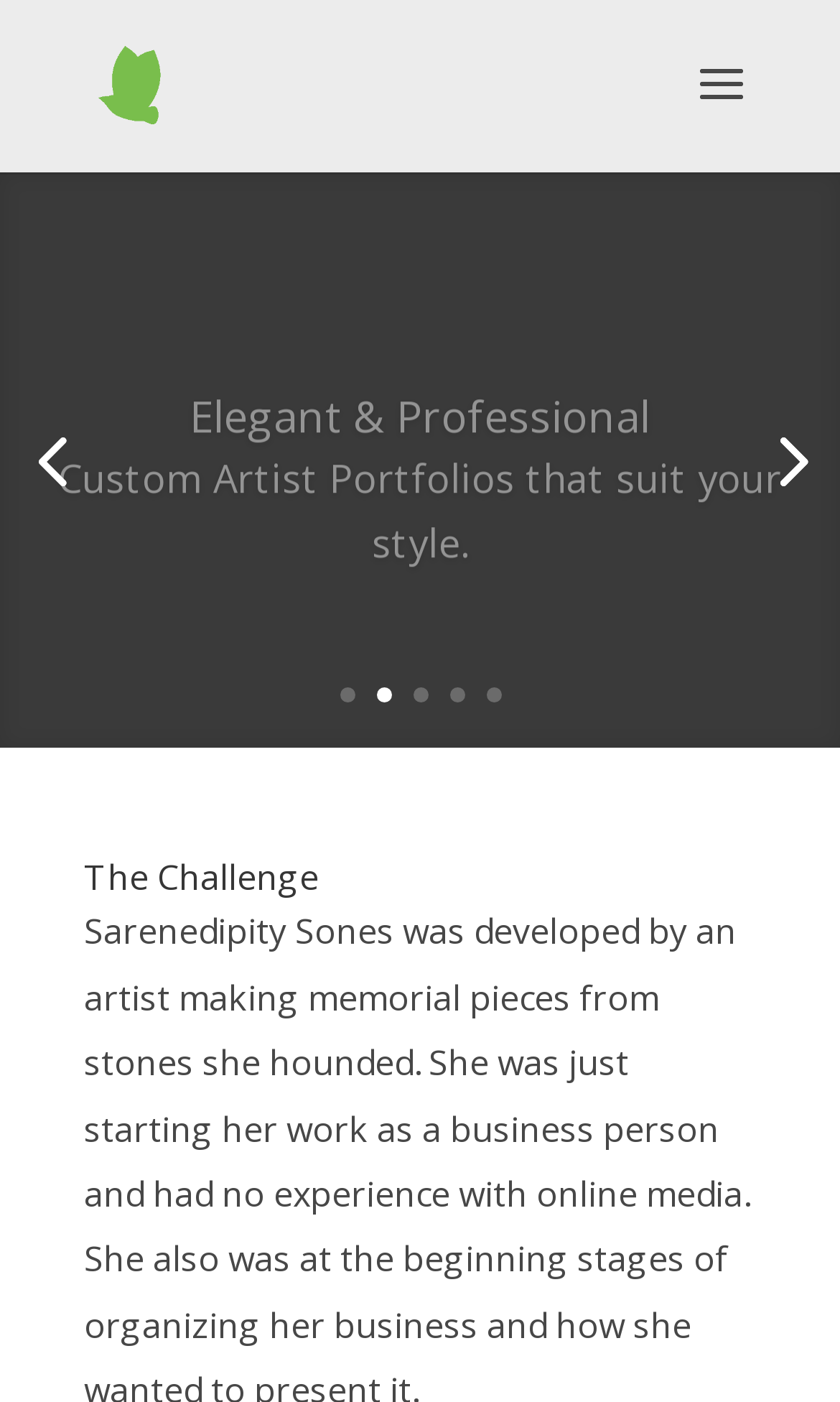Provide a one-word or one-phrase answer to the question:
What is the name of the website?

The Singing Tree